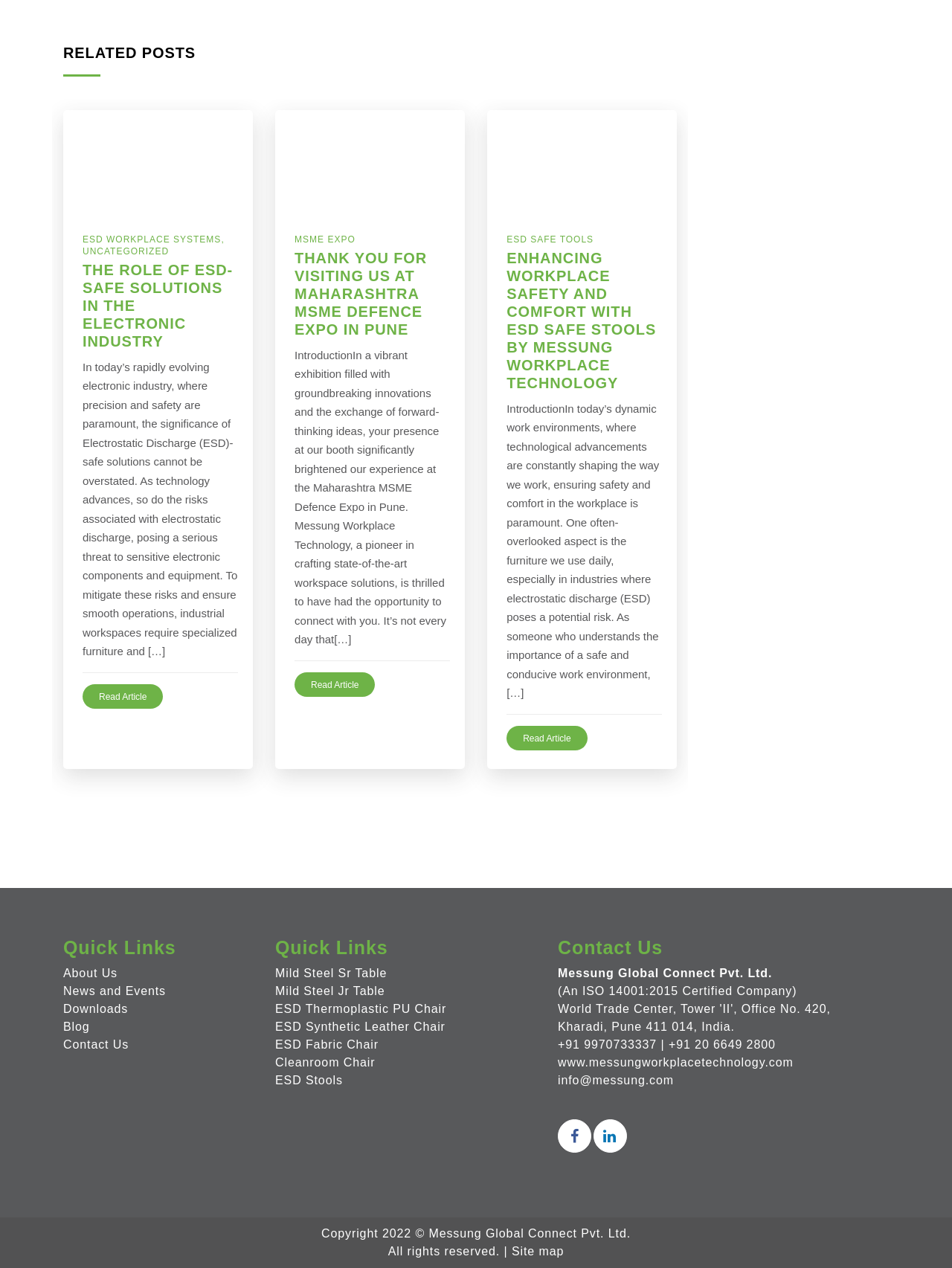Specify the bounding box coordinates of the area to click in order to execute this command: 'Read the article about ESD-safe solutions in the electronic industry'. The coordinates should consist of four float numbers ranging from 0 to 1, and should be formatted as [left, top, right, bottom].

[0.087, 0.206, 0.25, 0.276]